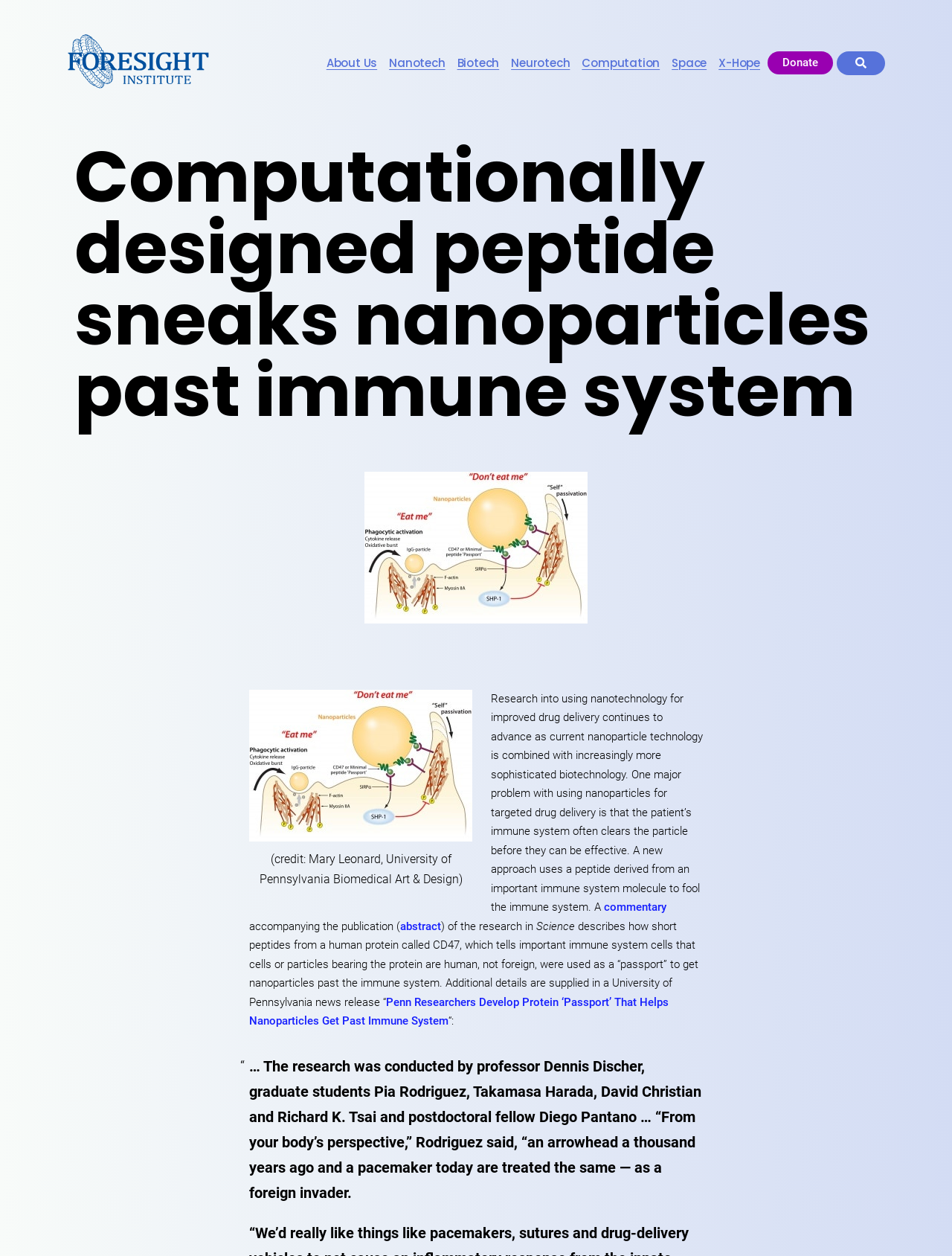Highlight the bounding box coordinates of the element you need to click to perform the following instruction: "Click the 'About Us' link."

[0.339, 0.041, 0.4, 0.06]